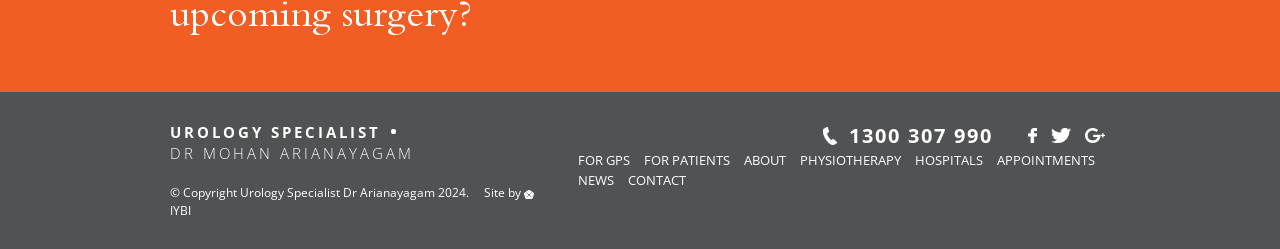Please determine the bounding box coordinates for the element that should be clicked to follow these instructions: "View the post edit history".

None